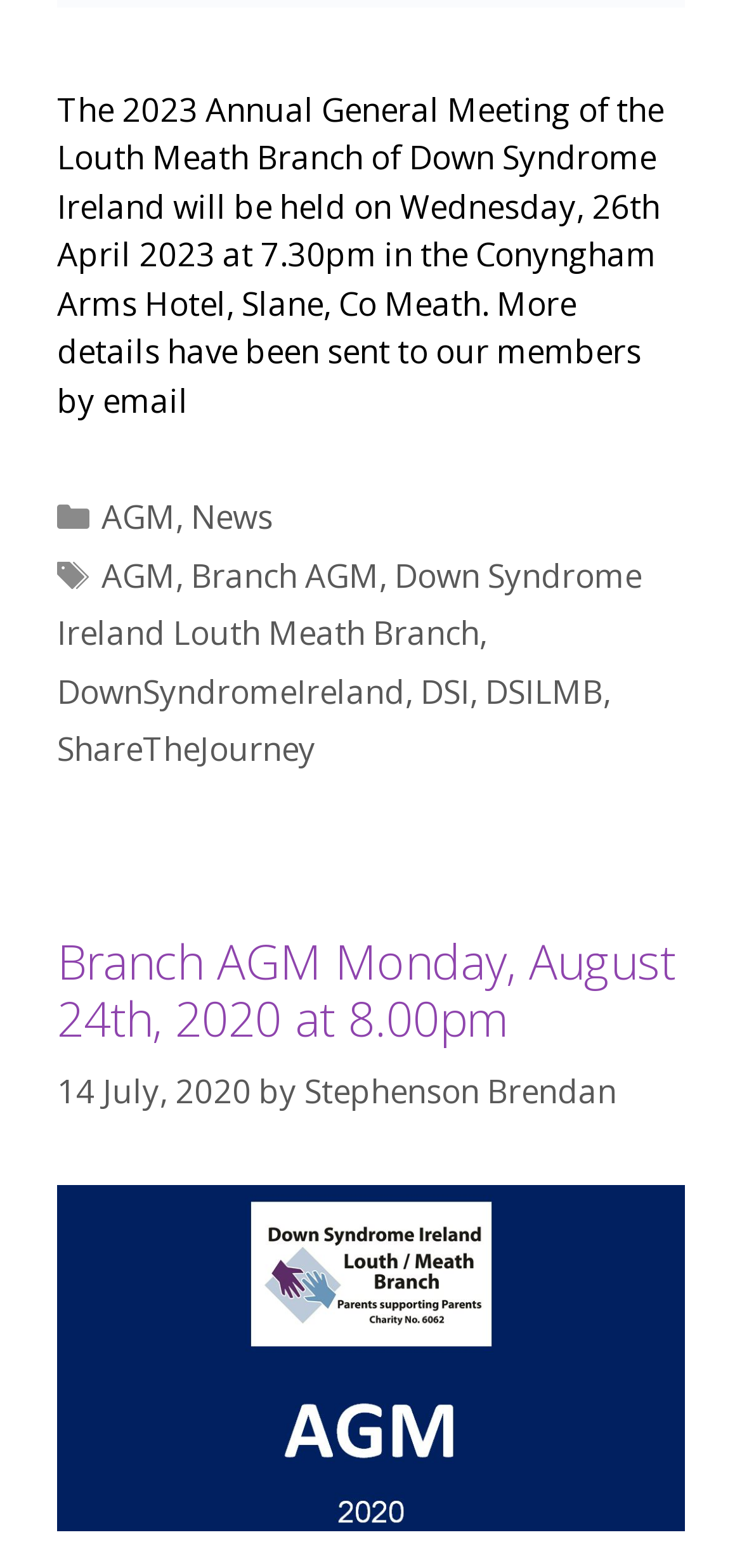Using floating point numbers between 0 and 1, provide the bounding box coordinates in the format (top-left x, top-left y, bottom-right x, bottom-right y). Locate the UI element described here: Branch AGM

[0.257, 0.353, 0.511, 0.381]